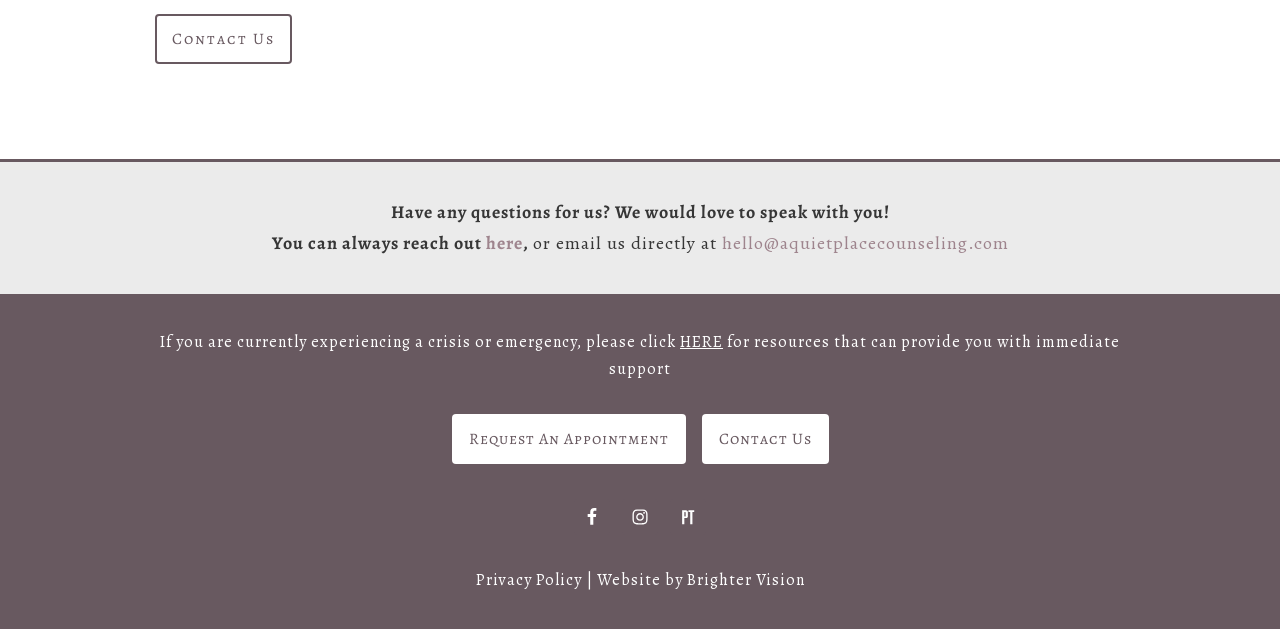How many social media links are present on the webpage?
From the image, respond using a single word or phrase.

3